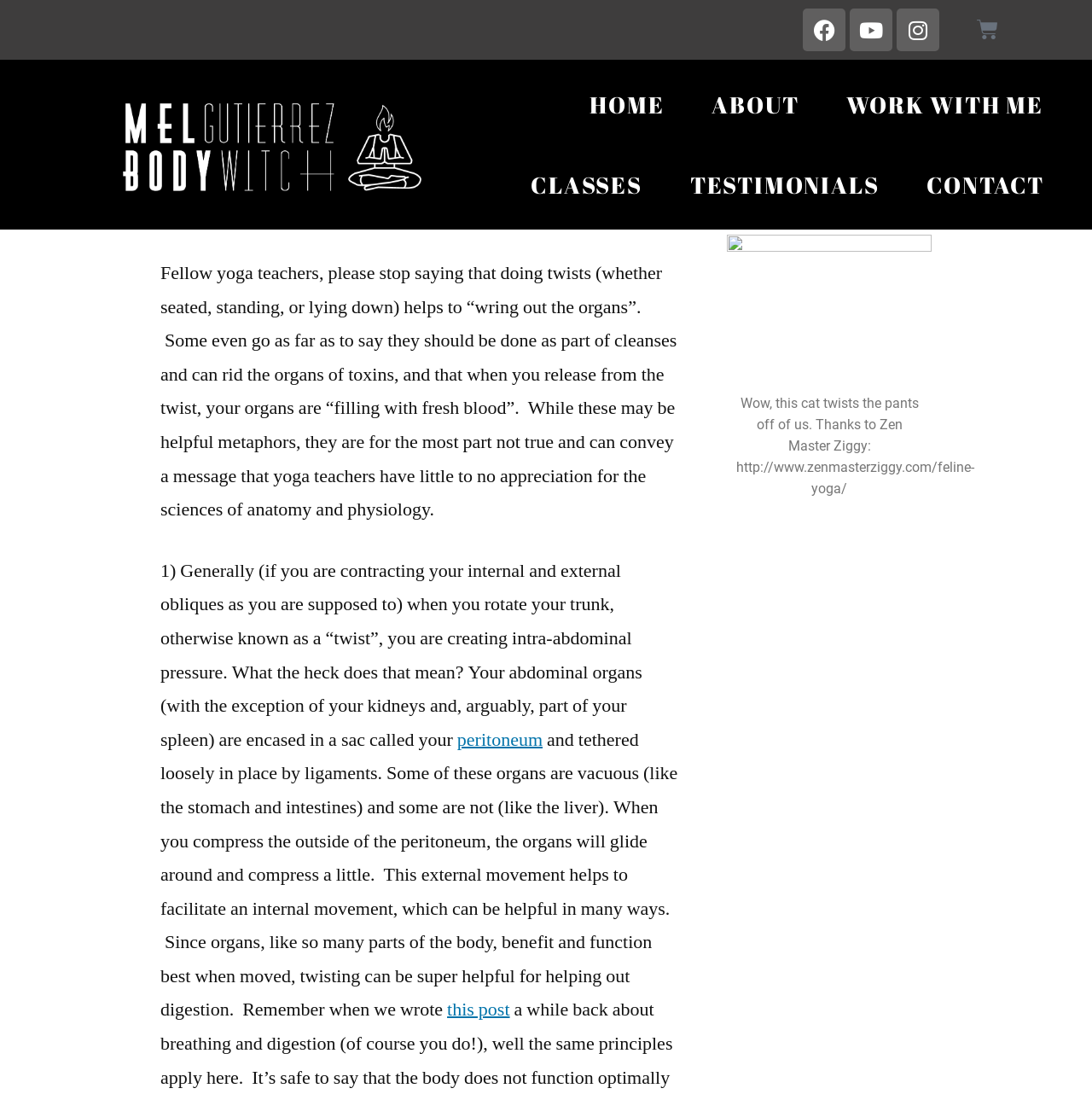What is the purpose of the 'WORK WITH ME' link?
Based on the screenshot, provide your answer in one word or phrase.

To work with the author